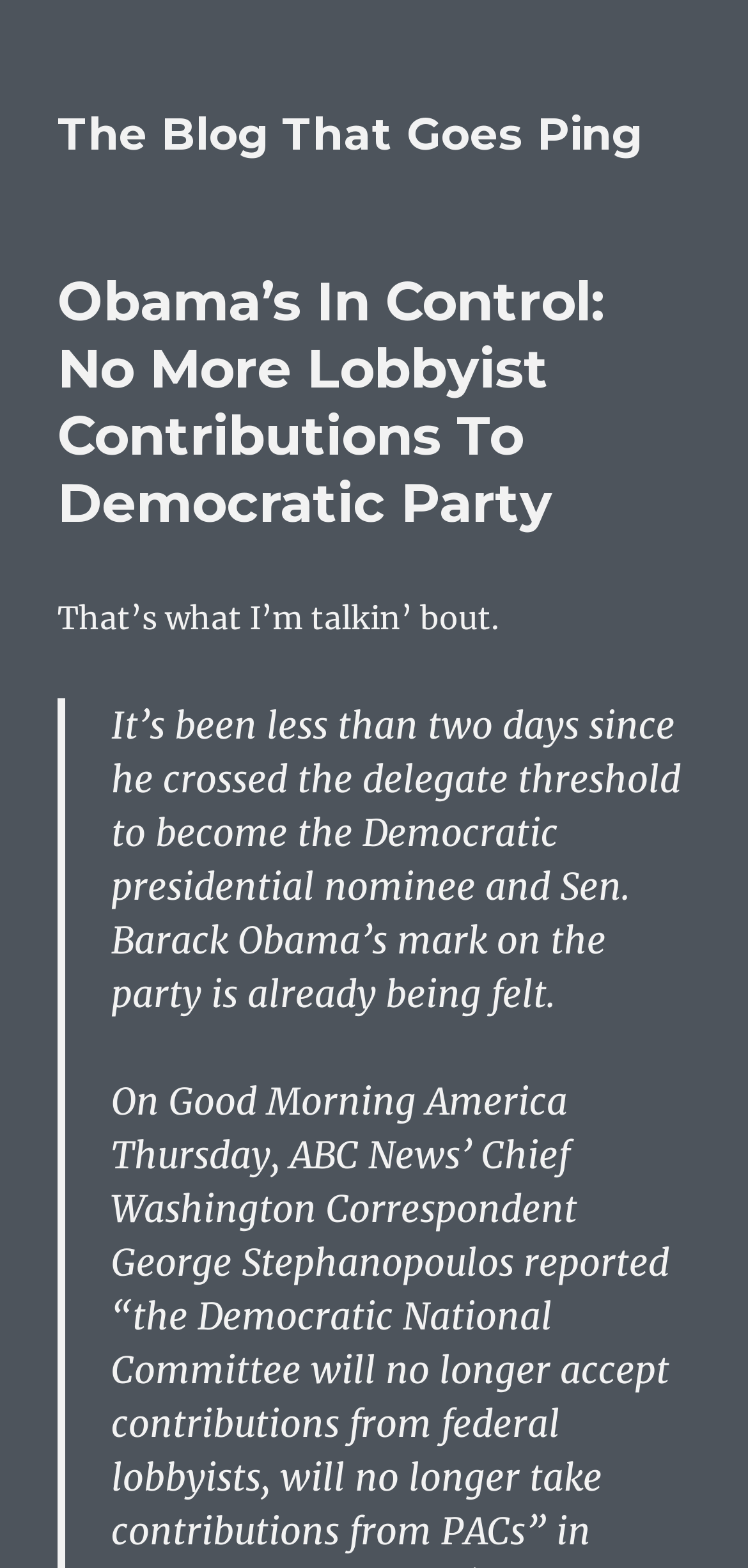Could you identify the text that serves as the heading for this webpage?

Obama’s In Control: No More Lobbyist Contributions To Democratic Party